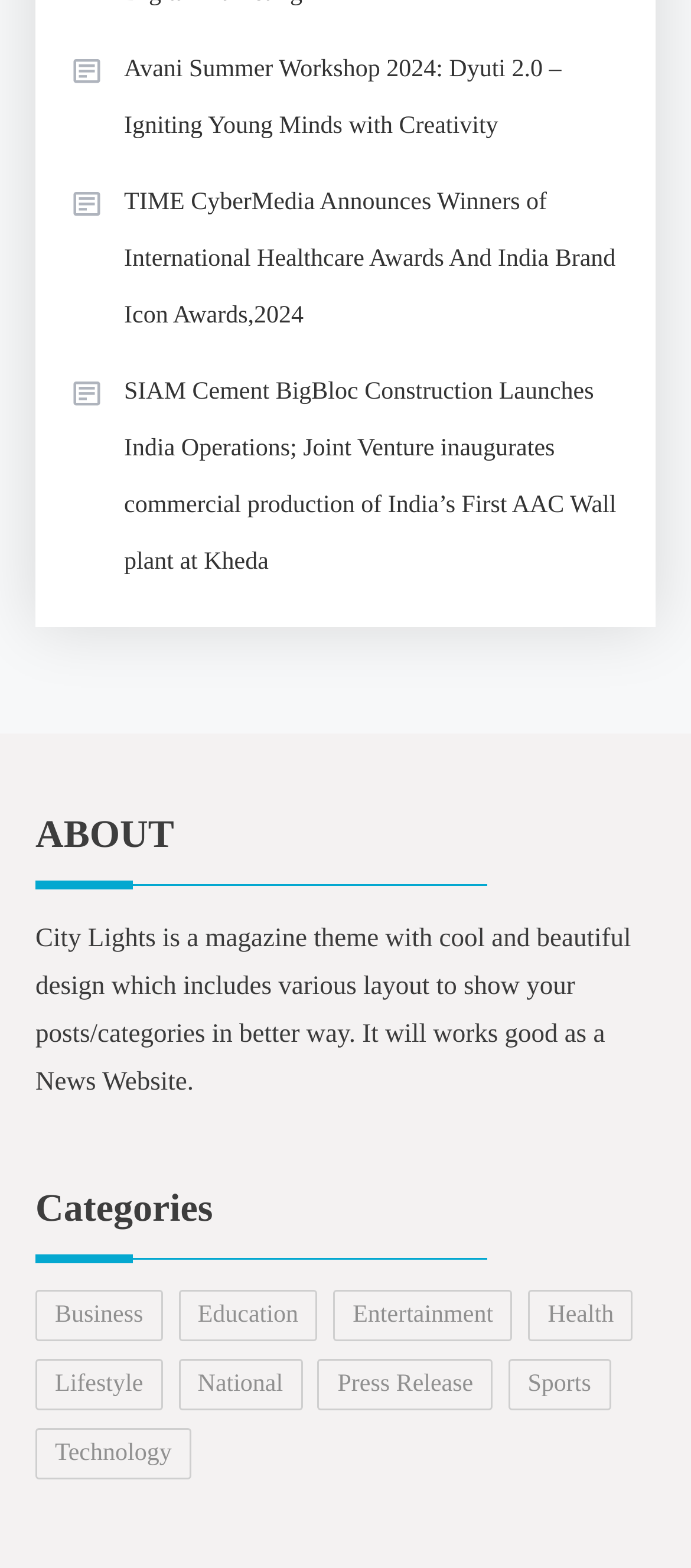Please specify the bounding box coordinates of the element that should be clicked to execute the given instruction: 'view Business news'. Ensure the coordinates are four float numbers between 0 and 1, expressed as [left, top, right, bottom].

[0.051, 0.822, 0.235, 0.855]